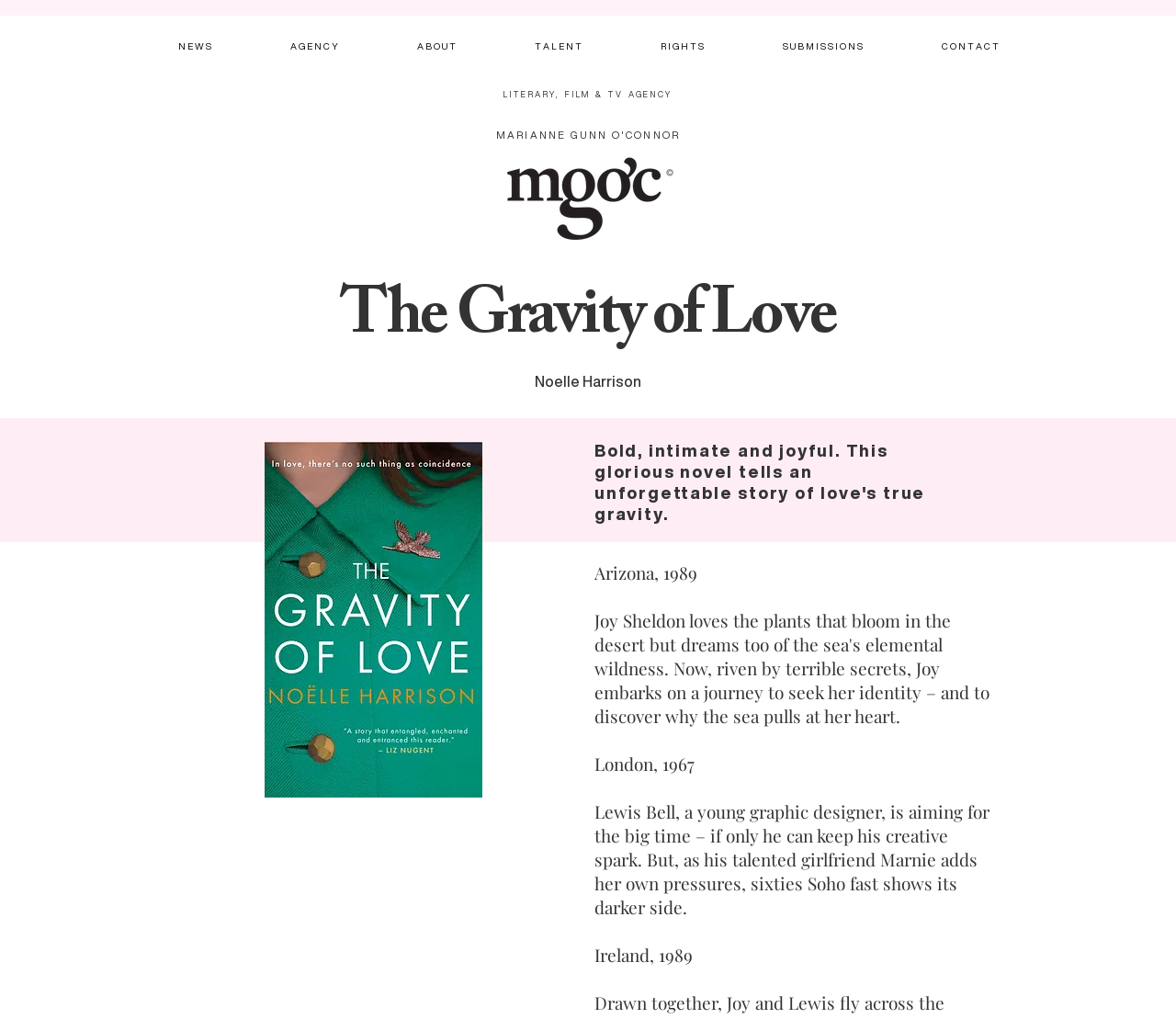From the image, can you give a detailed response to the question below:
What is the profession of Lewis Bell?

The answer can be found by looking at the StaticText element with the text 'Lewis Bell, a young graphic designer, is aiming for the big time...' which mentions his profession.